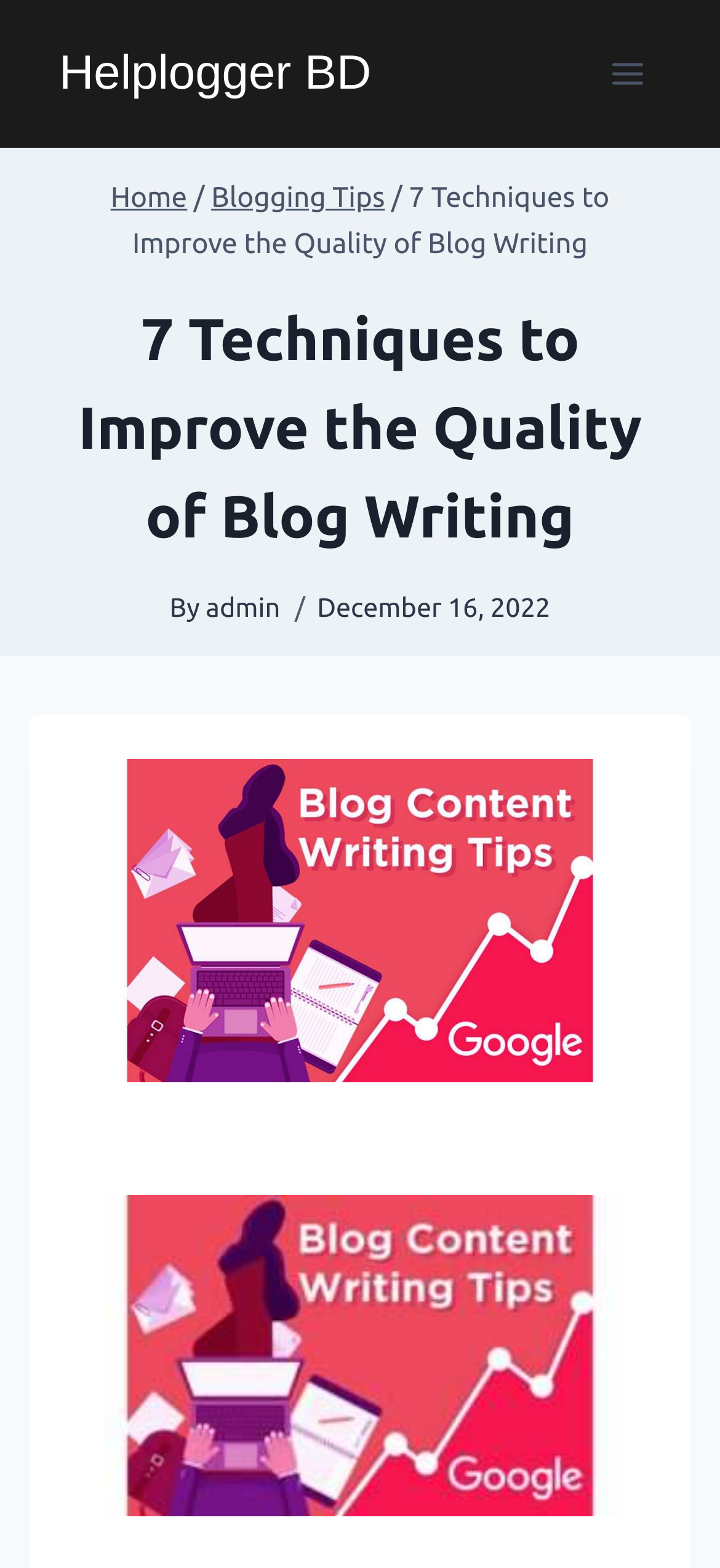Identify the bounding box for the element characterized by the following description: "WordPress".

None